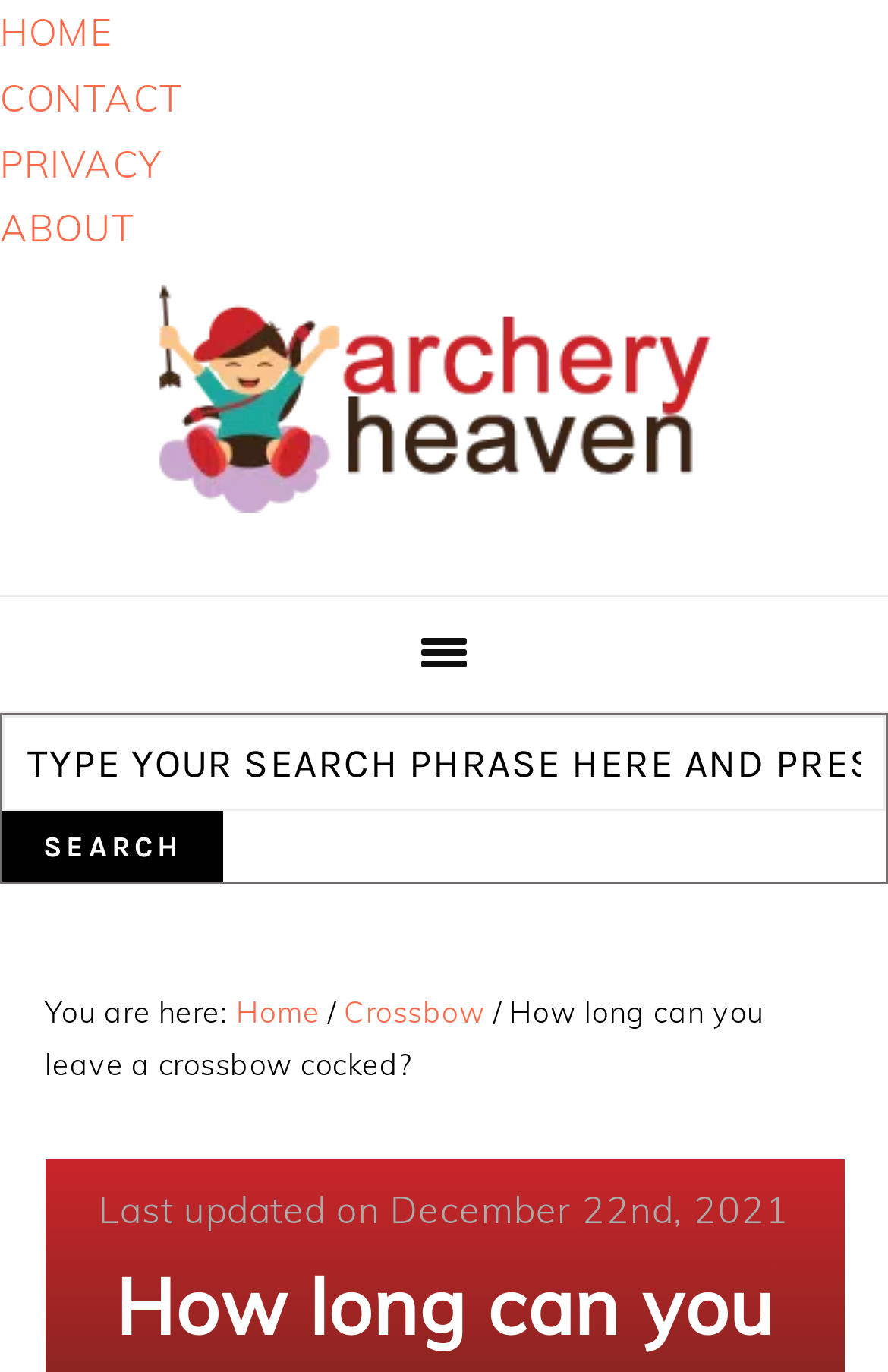Please find the bounding box coordinates of the element's region to be clicked to carry out this instruction: "visit contact page".

[0.0, 0.054, 0.206, 0.088]